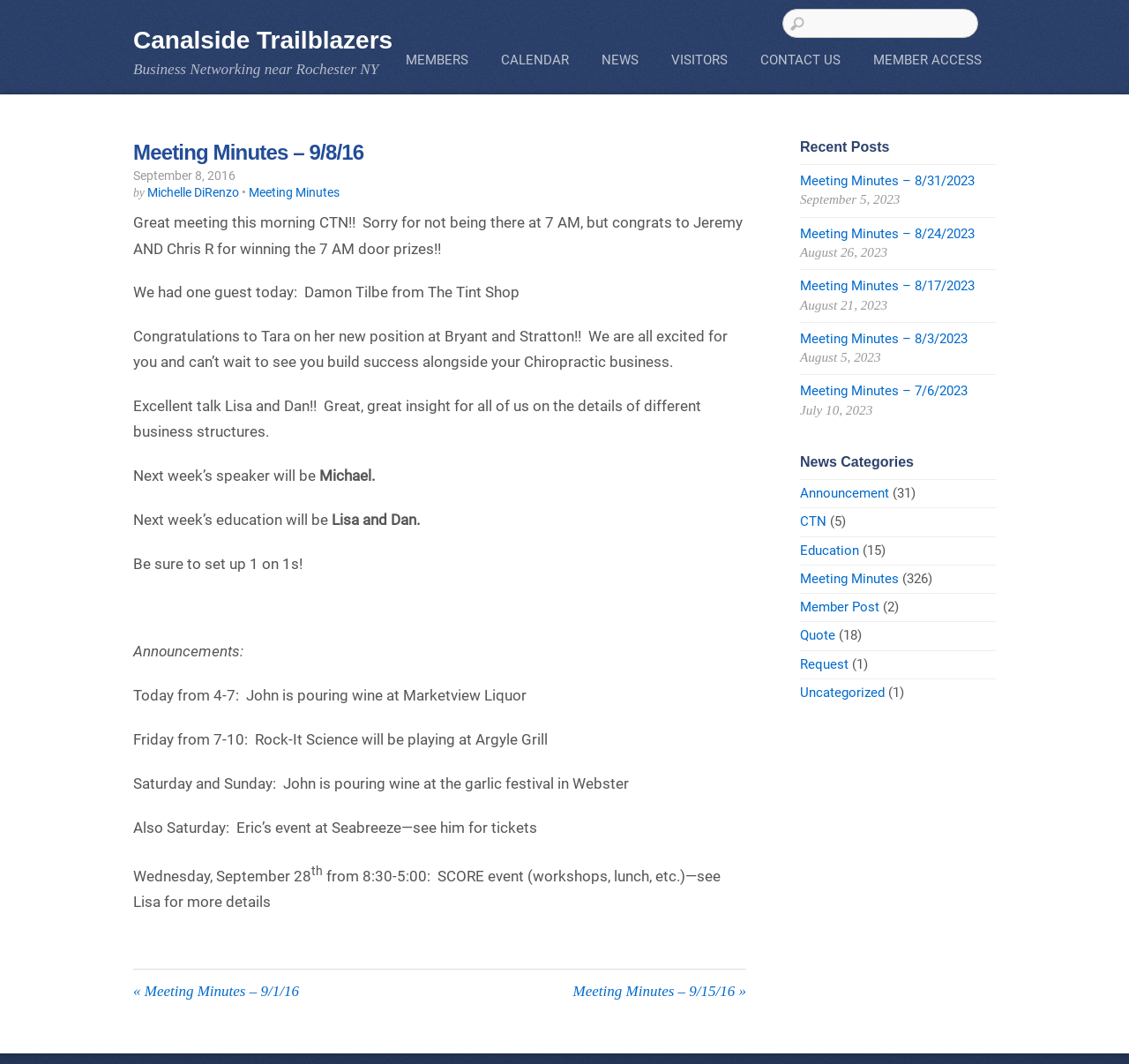Elaborate on the webpage's design and content in a detailed caption.

This webpage appears to be a meeting minutes page for the Canalside Trailblazers Business Networking group near Rochester, NY. At the top of the page, there are several links to different sections of the website, including "MEMBERS", "CALENDAR", "NEWS", "VISITORS", "CONTACT US", and "MEMBER ACCESS". There is also a search textbox.

Below the navigation links, there is a main section that contains the meeting minutes for September 8, 2016. The title of the meeting minutes is "Meeting Minutes – 9/8/16" and is followed by the date "September 8, 2016" and the name of the person who wrote the minutes, "Michelle DiRenzo". 

The meeting minutes themselves are divided into several sections. The first section congratulates Jeremy and Chris R for winning door prizes and welcomes a guest, Damon Tilbe from The Tint Shop. The next section congratulates Tara on her new position at Bryant and Stratton and praises Lisa and Dan for their talk on business structures. 

The following sections announce the next week's speaker and education, remind members to set up one-on-one meetings, and list several announcements, including events at Marketview Liquor, Argyle Grill, and the garlic festival in Webster. 

At the bottom of the page, there are links to previous meeting minutes, including those from September 1, 2016, and September 15, 2016. 

On the right side of the page, there is a complementary section that lists recent posts, including meeting minutes from August 31, 2023, to July 6, 2023. Below the recent posts, there is a list of news categories, including "Announcement", "CTN", "Education", "Meeting Minutes", "Member Post", "Quote", "Request", and "Uncategorized", each with a number of posts in parentheses.